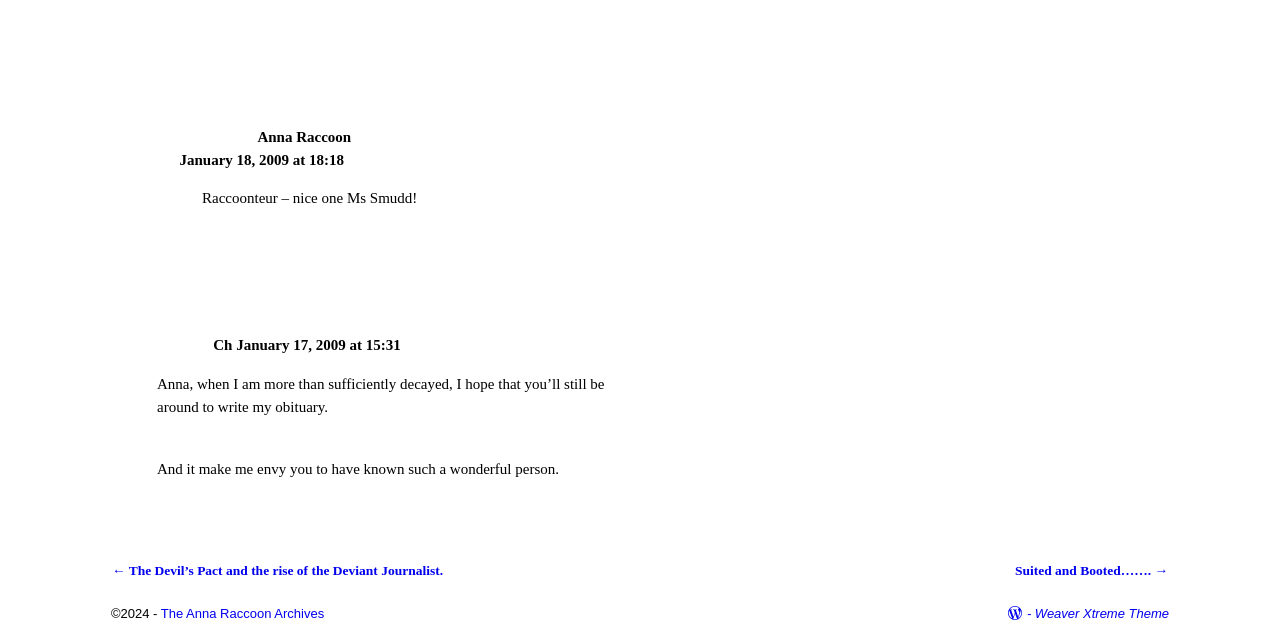What is the date of the second comment?
Look at the image and answer with only one word or phrase.

January 17, 2009